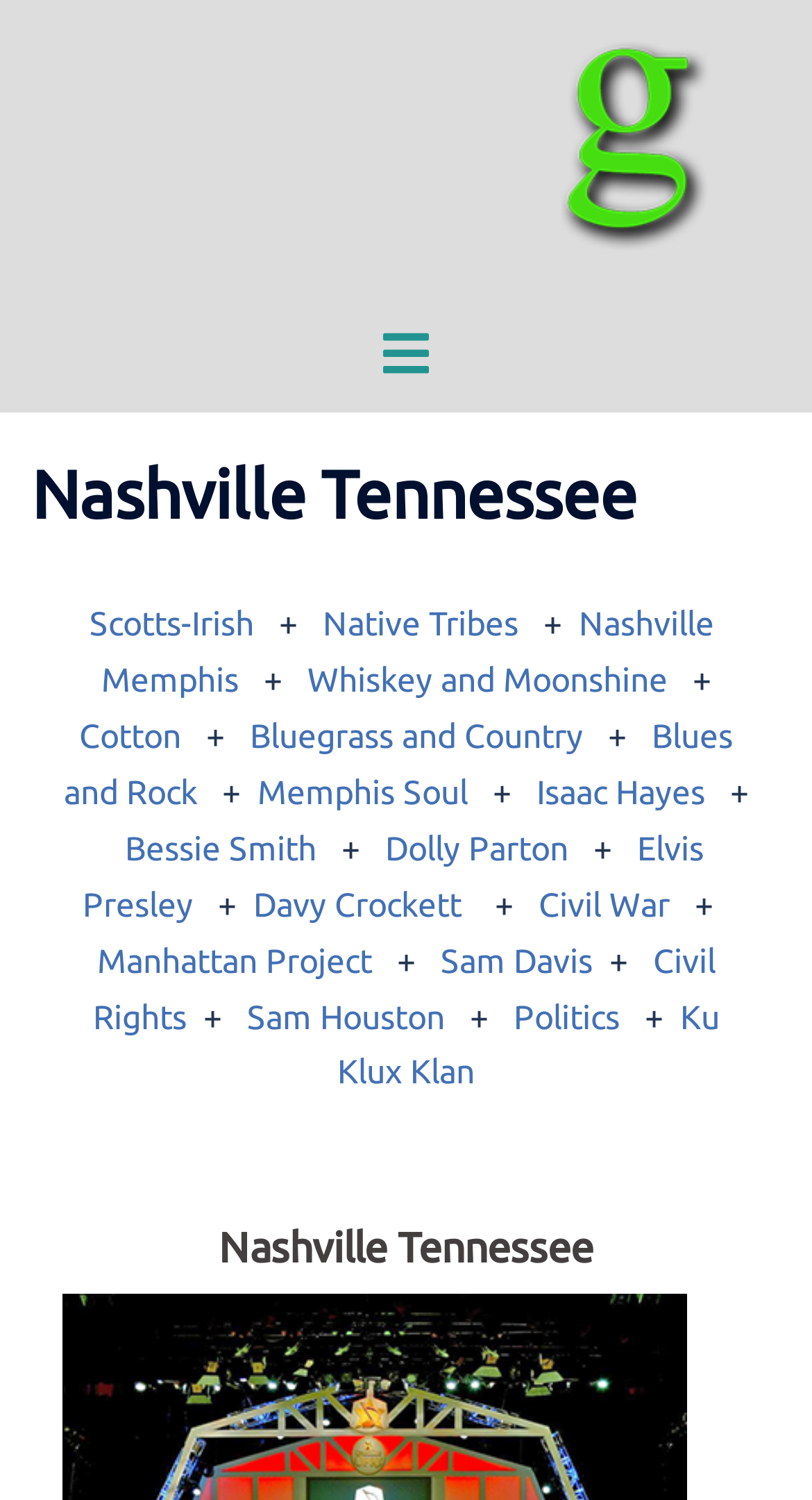Given the element description, predict the bounding box coordinates in the format (top-left x, top-left y, bottom-right x, bottom-right y). Make sure all values are between 0 and 1. Here is the element description: Nashville

[0.713, 0.403, 0.879, 0.428]